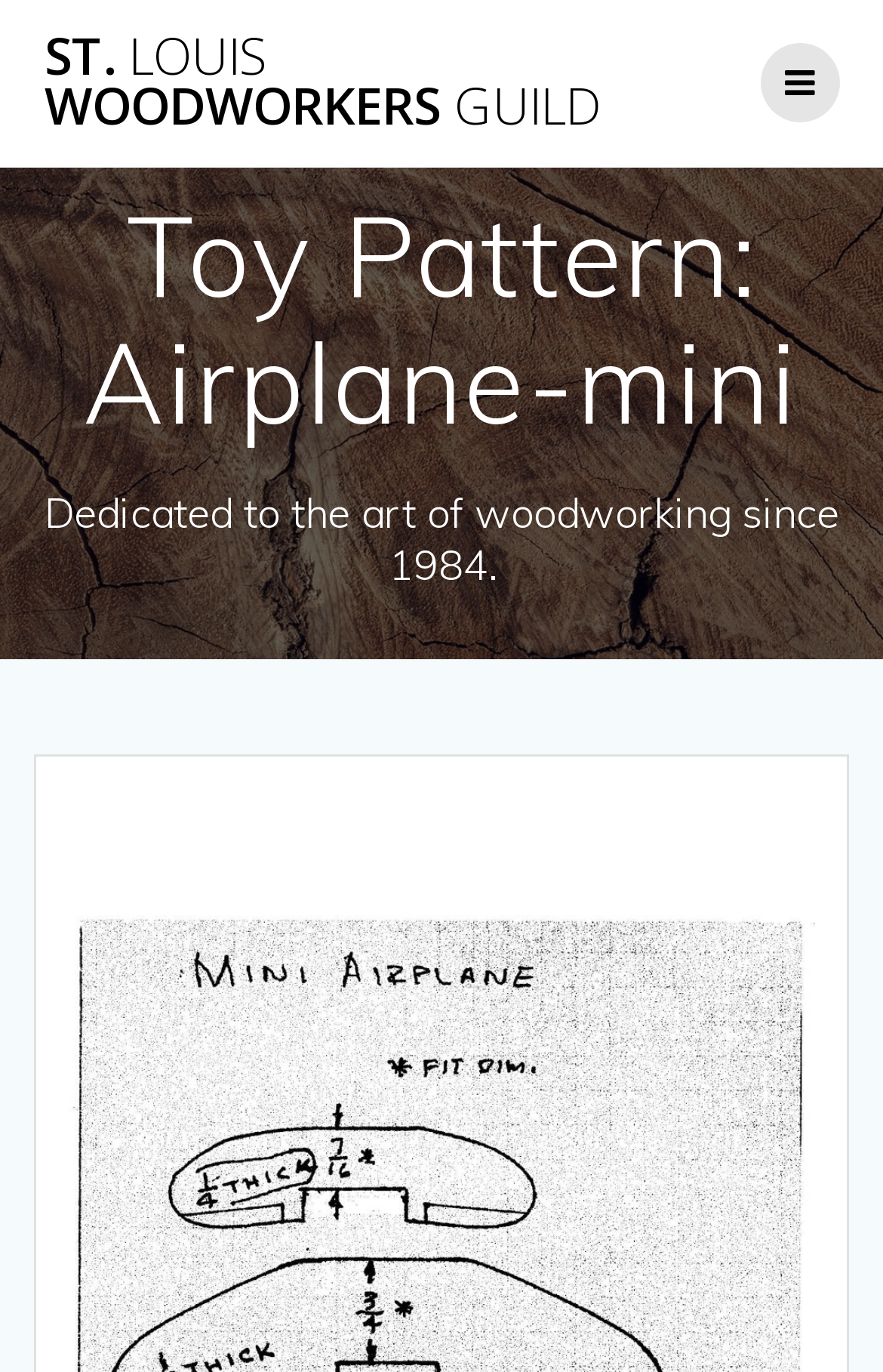Extract the main headline from the webpage and generate its text.

Toy Pattern: Airplane-mini